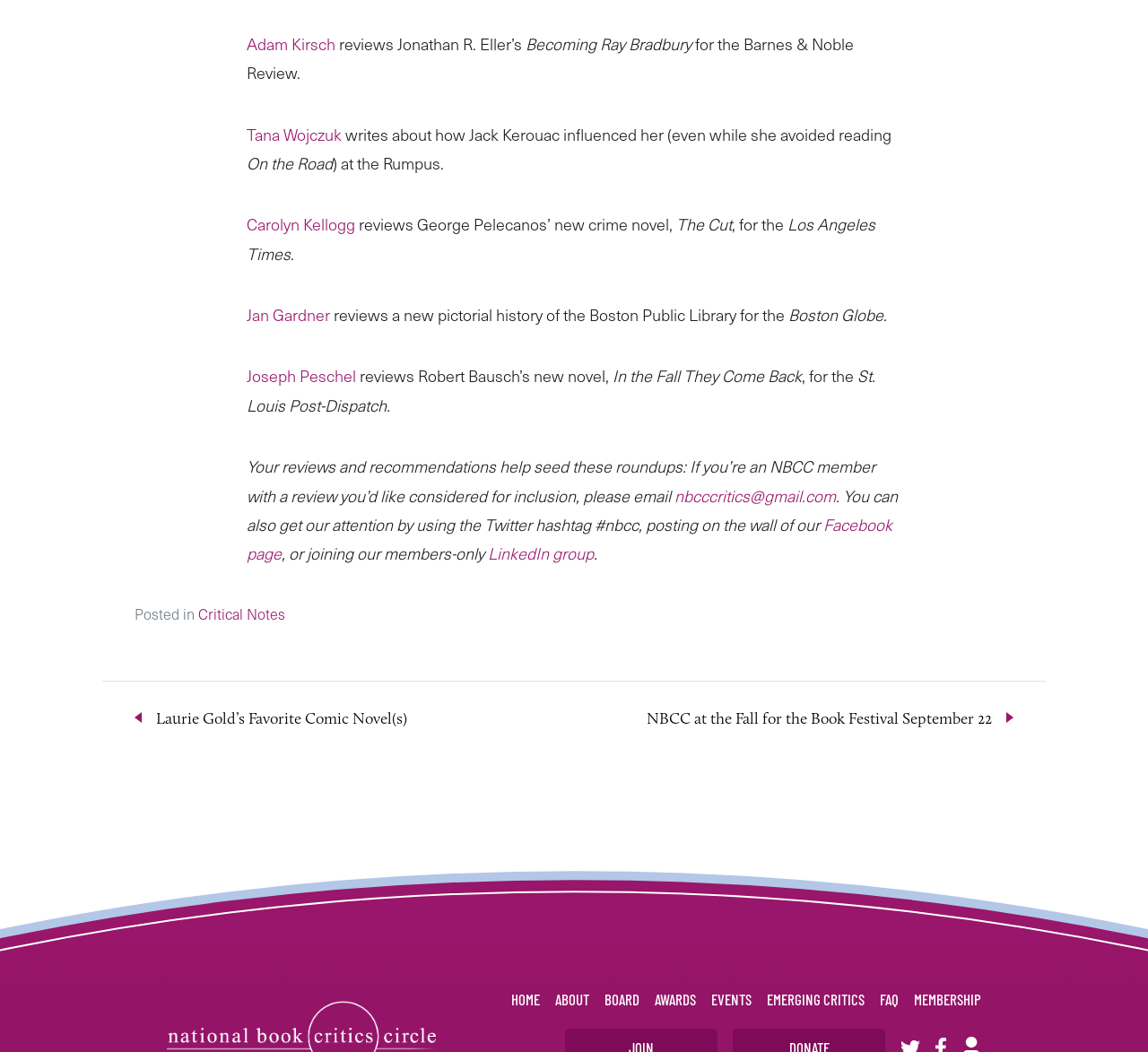What is the email address to submit reviews for consideration?
Use the screenshot to answer the question with a single word or phrase.

nbcccritics@gmail.com